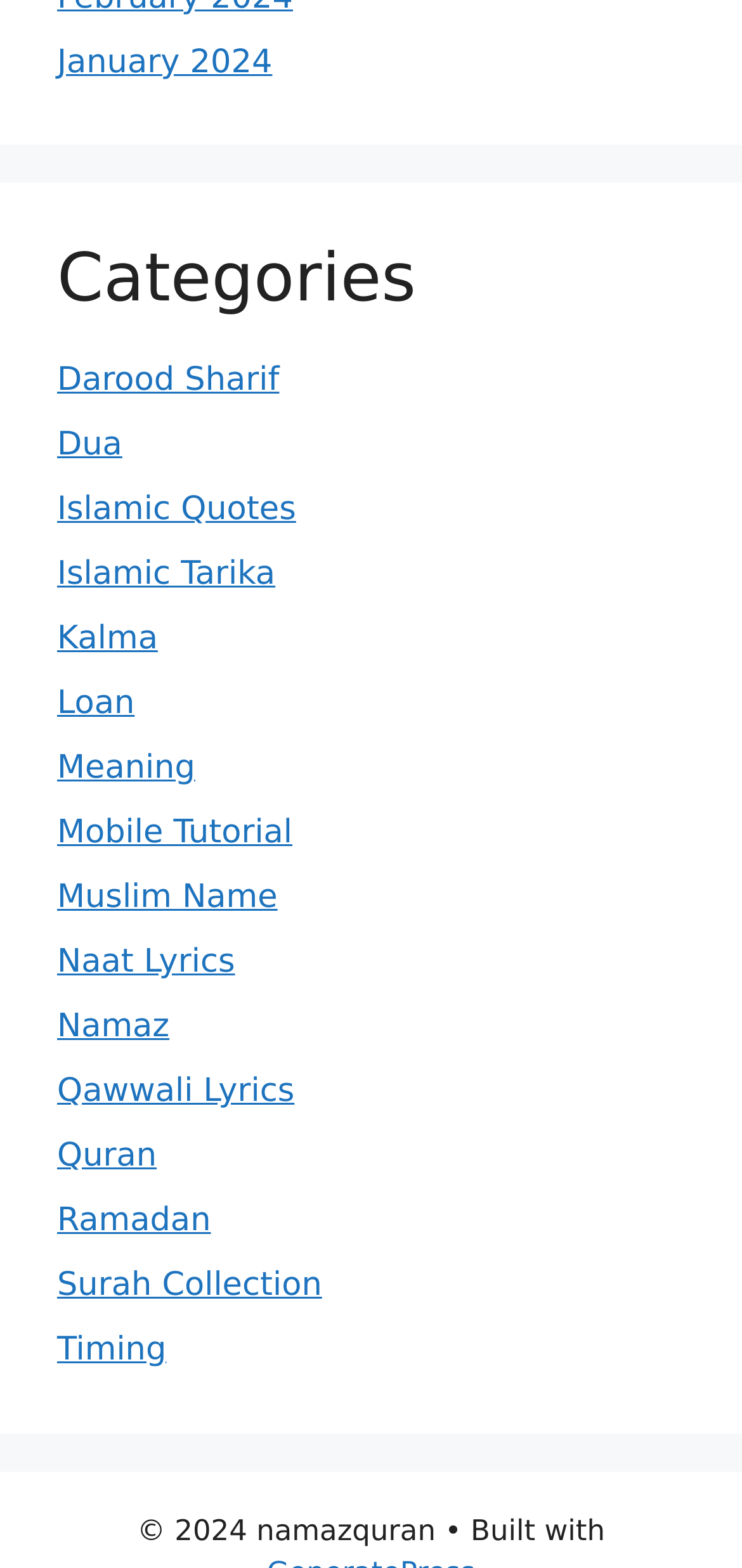Respond to the question with just a single word or phrase: 
What is the text at the bottom of the page?

© 2024 namazquran